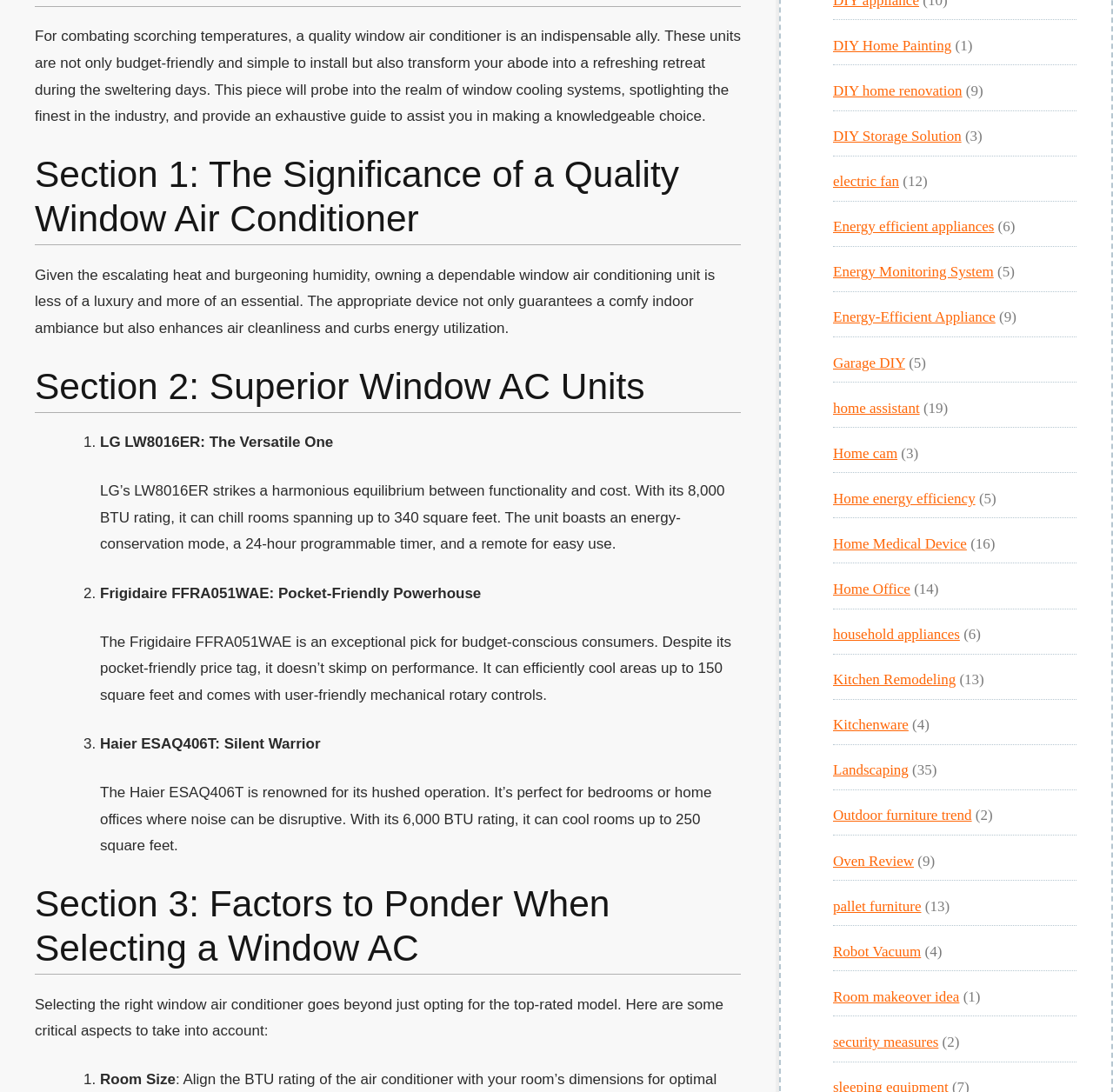Locate the bounding box for the described UI element: "Home Office". Ensure the coordinates are four float numbers between 0 and 1, formatted as [left, top, right, bottom].

[0.748, 0.532, 0.818, 0.547]